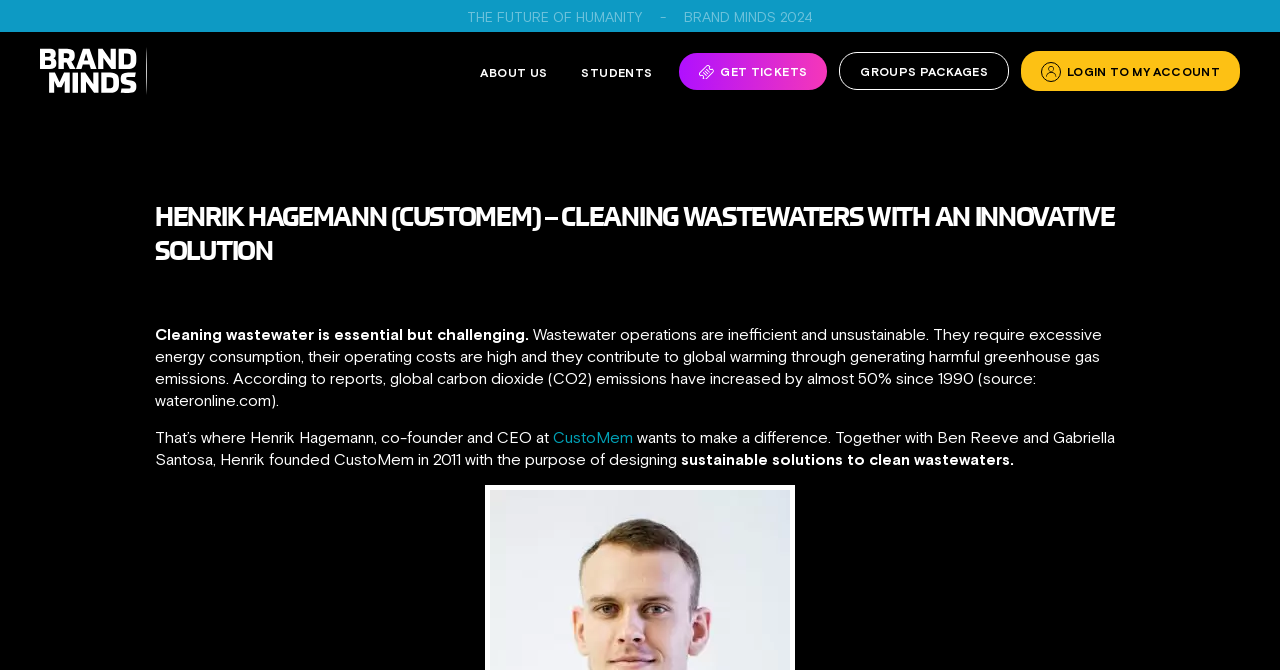What is the purpose of Henrik Hagemann's company?
Using the information presented in the image, please offer a detailed response to the question.

I found the answer by reading the text on the webpage, specifically the sentence 'Together with Ben Reeve and Gabriella Santosa, Henrik founded CustoMem in 2011 with the purpose of designing sustainable solutions to clean wastewaters.' This indicates that the purpose of Henrik's company is to design sustainable solutions.